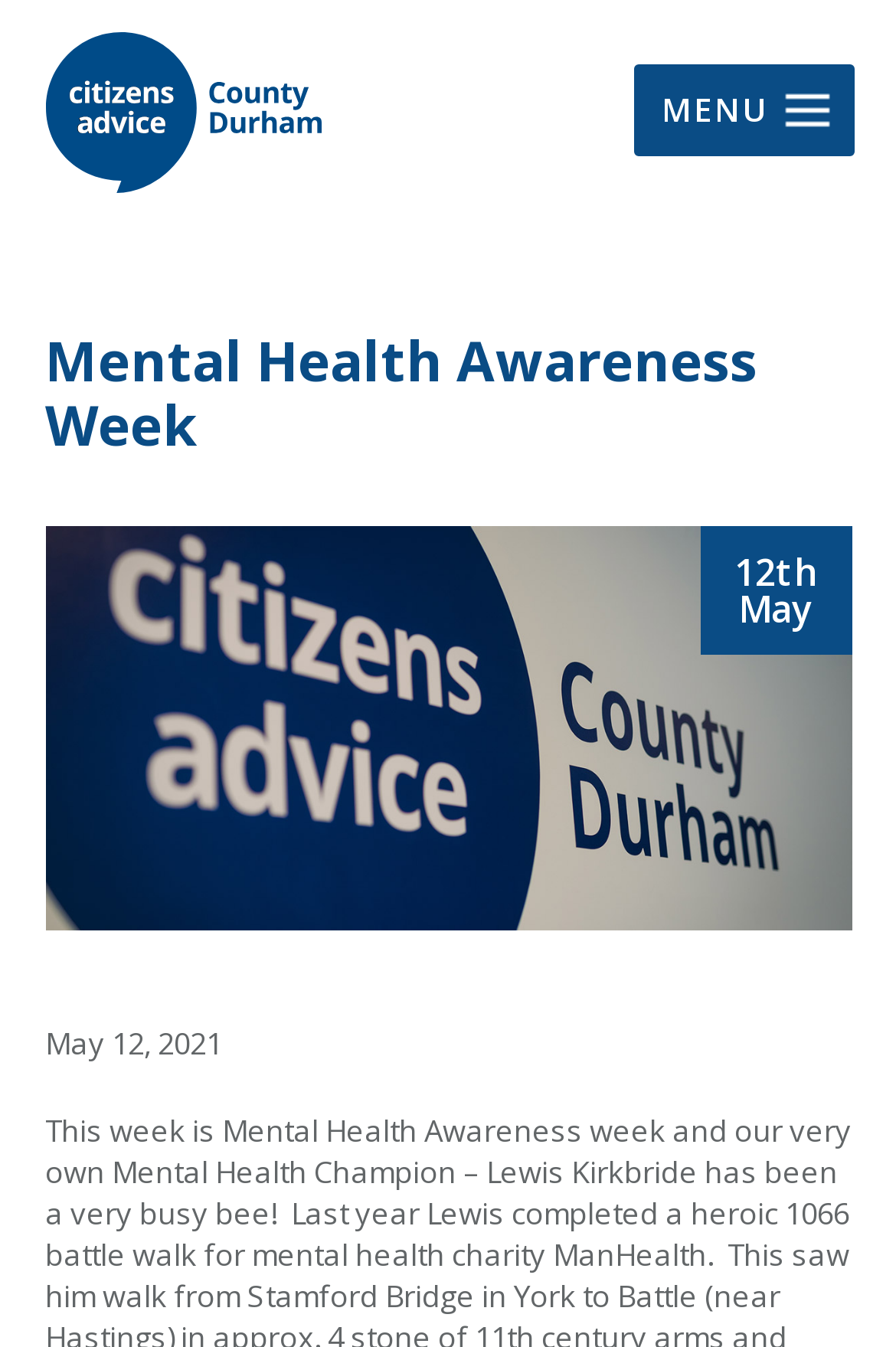What is the position of the menu?
Can you offer a detailed and complete answer to this question?

I determined the position of the menu by looking at the bounding box coordinates of the 'MENU' link, which has a high x1 value, indicating that it is located on the right side of the webpage, and a low y1 value, indicating that it is located at the top.